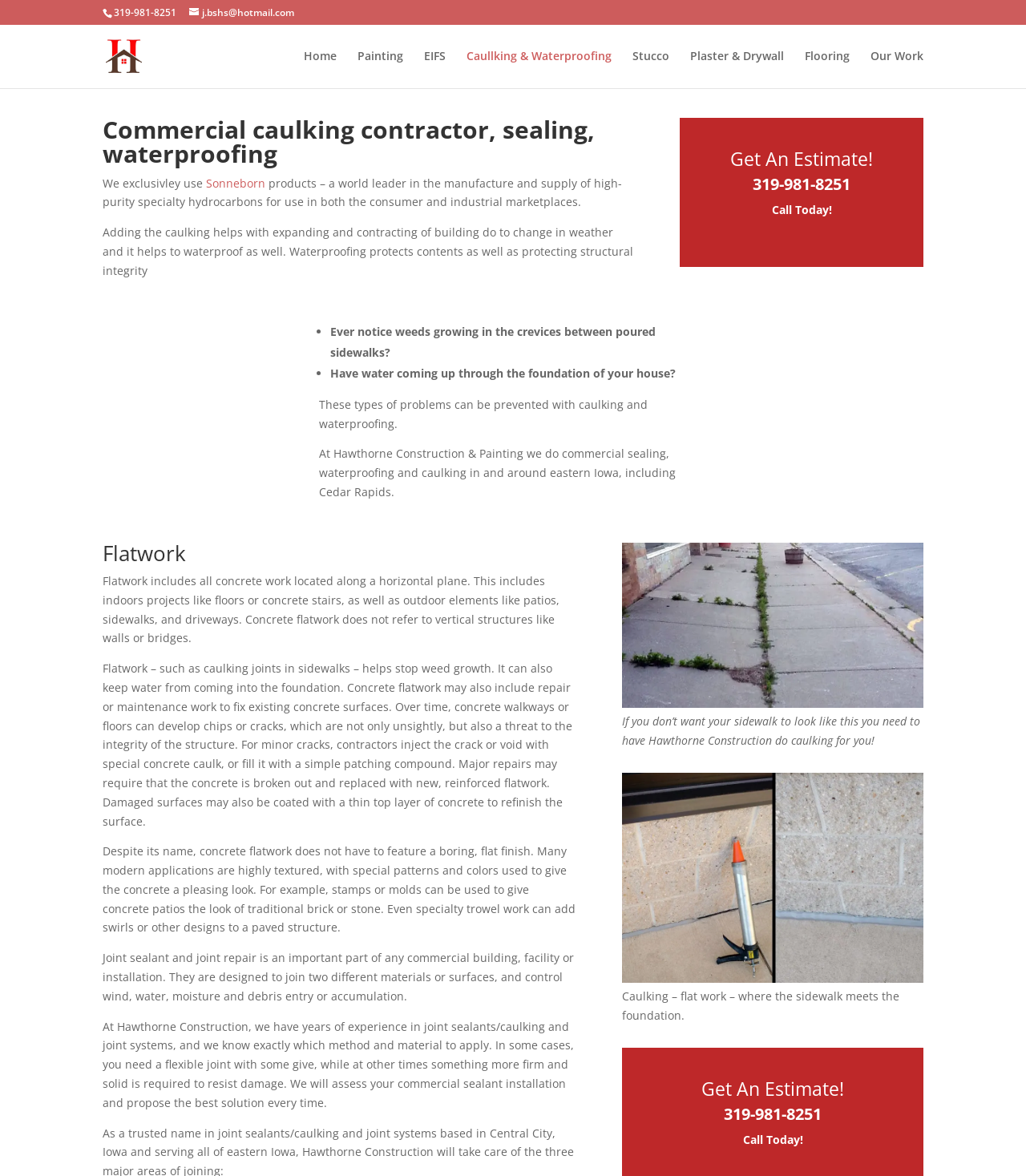Please locate the bounding box coordinates of the element that needs to be clicked to achieve the following instruction: "Call for an estimate". The coordinates should be four float numbers between 0 and 1, i.e., [left, top, right, bottom].

[0.694, 0.15, 0.869, 0.17]